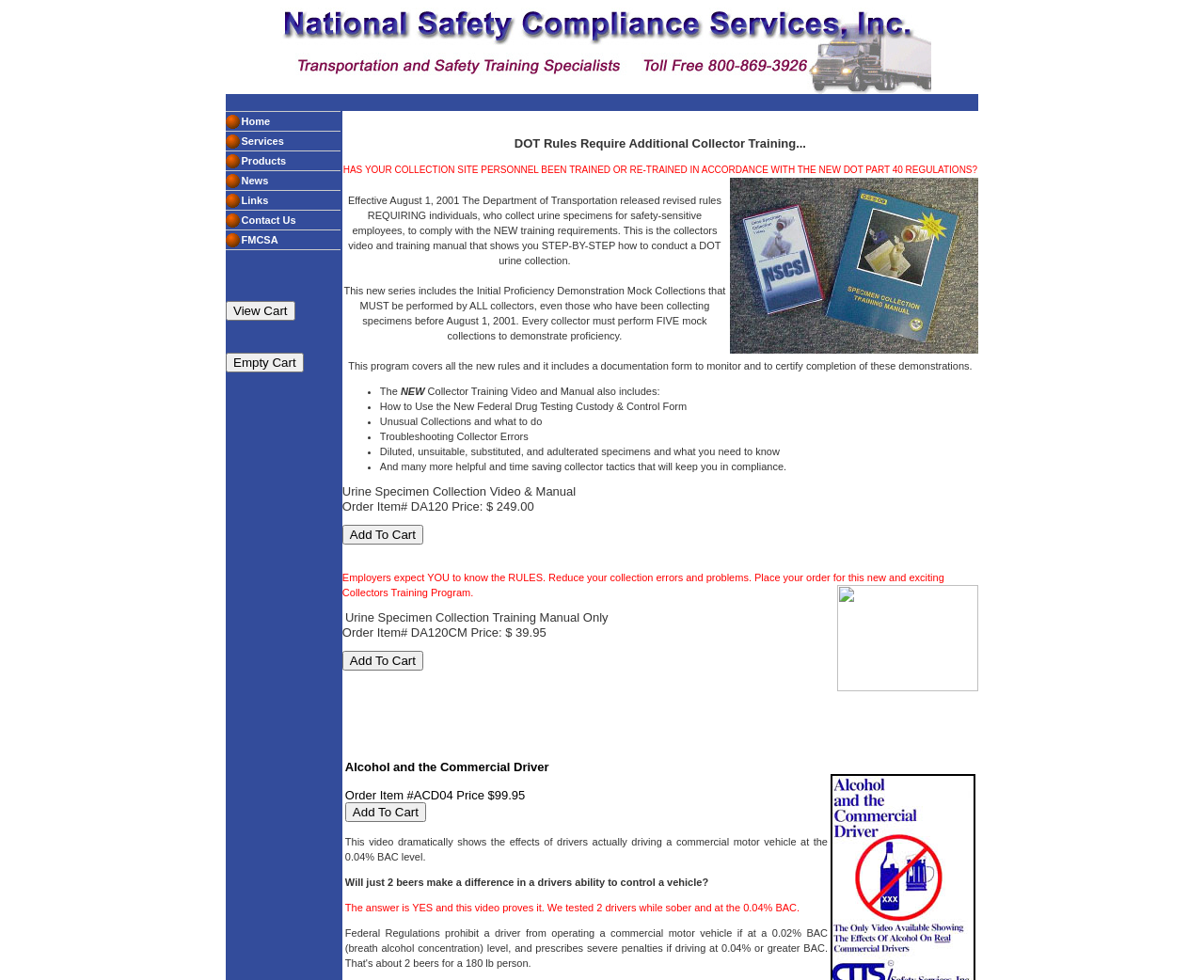Highlight the bounding box coordinates of the element that should be clicked to carry out the following instruction: "Click the 'View Cart' button". The coordinates must be given as four float numbers ranging from 0 to 1, i.e., [left, top, right, bottom].

[0.188, 0.307, 0.245, 0.327]